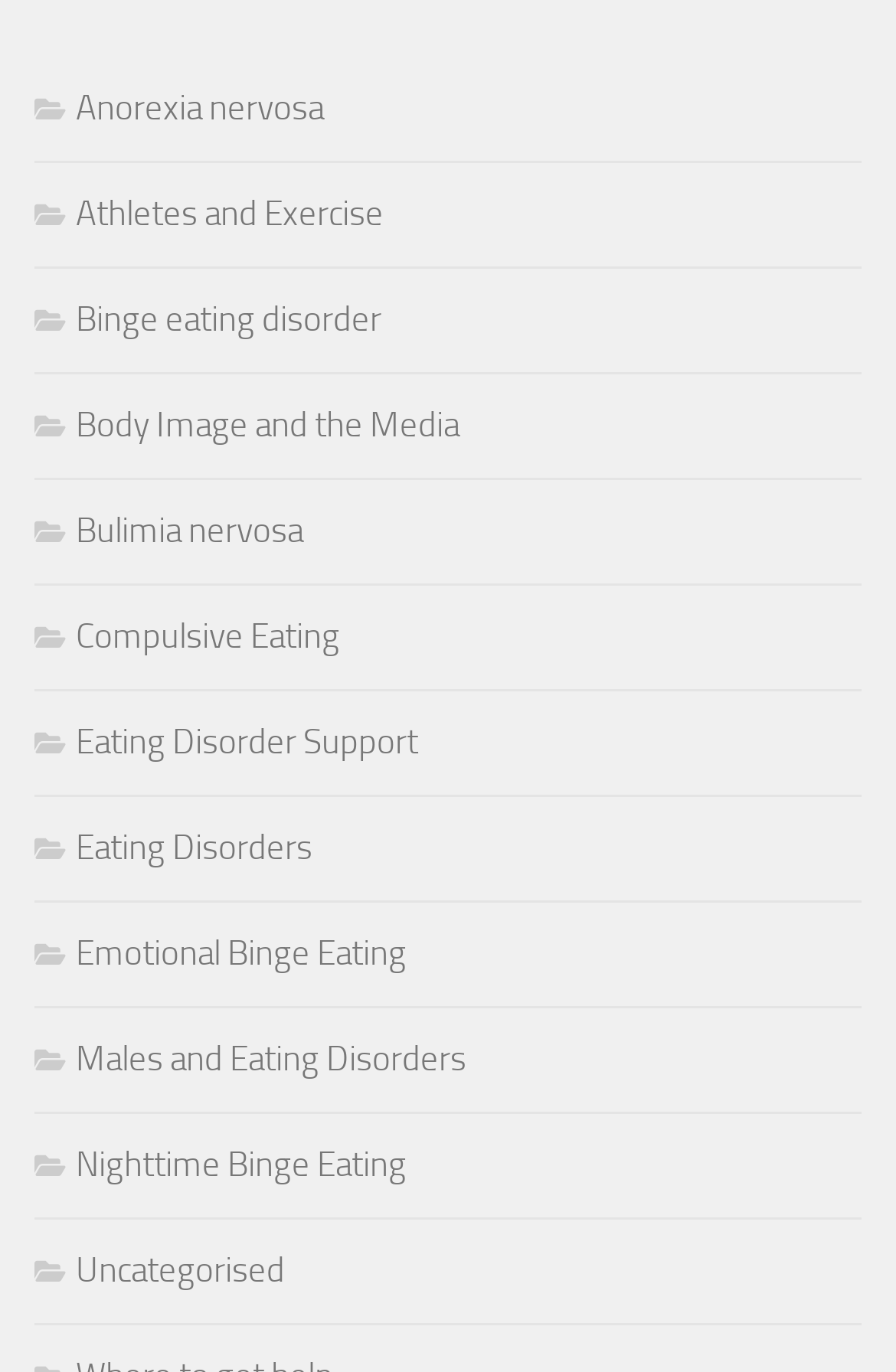Please reply to the following question with a single word or a short phrase:
Are all links related to eating disorders?

Mostly